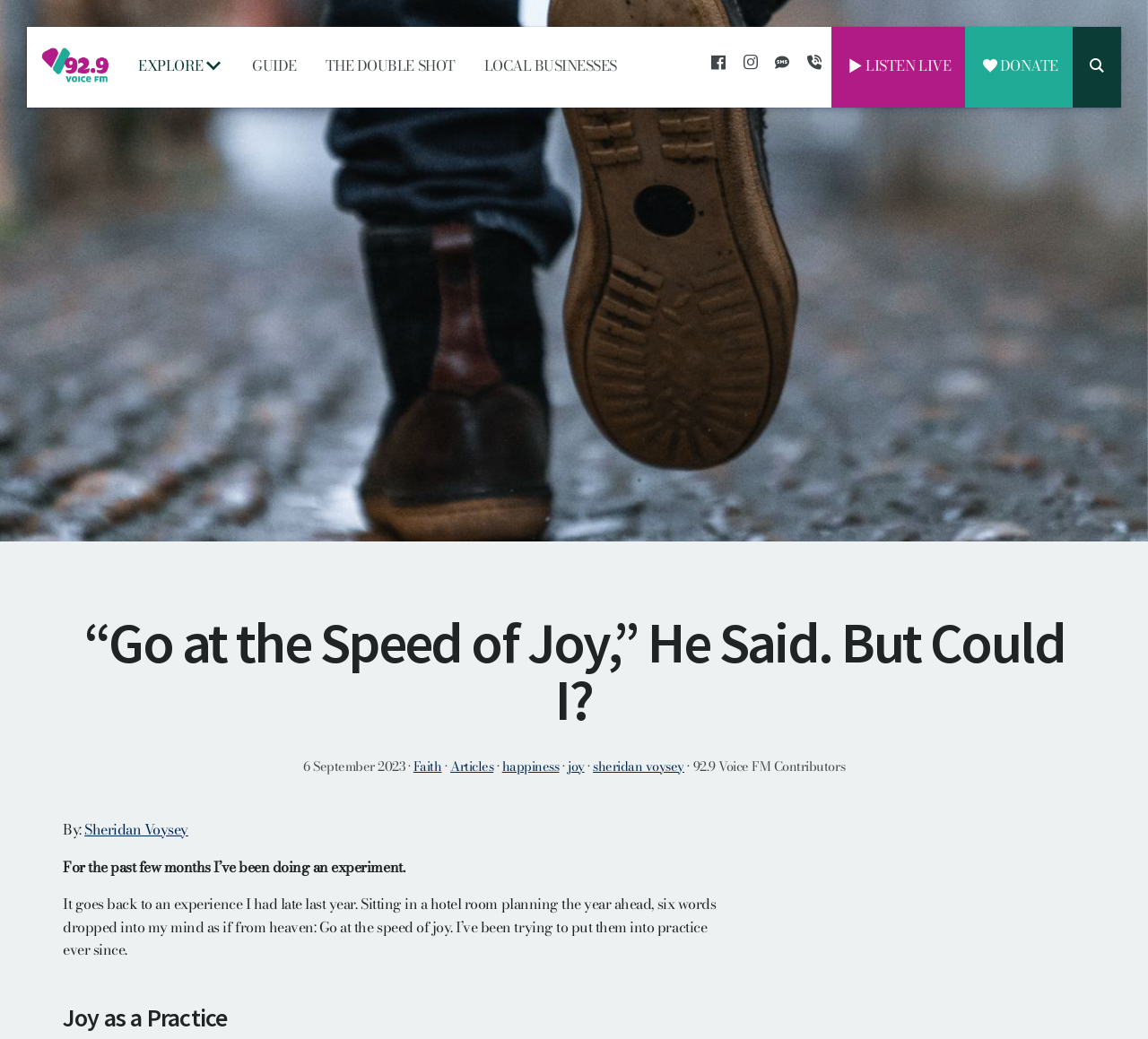What is the name of the radio station? Observe the screenshot and provide a one-word or short phrase answer.

92.9 Voice FM